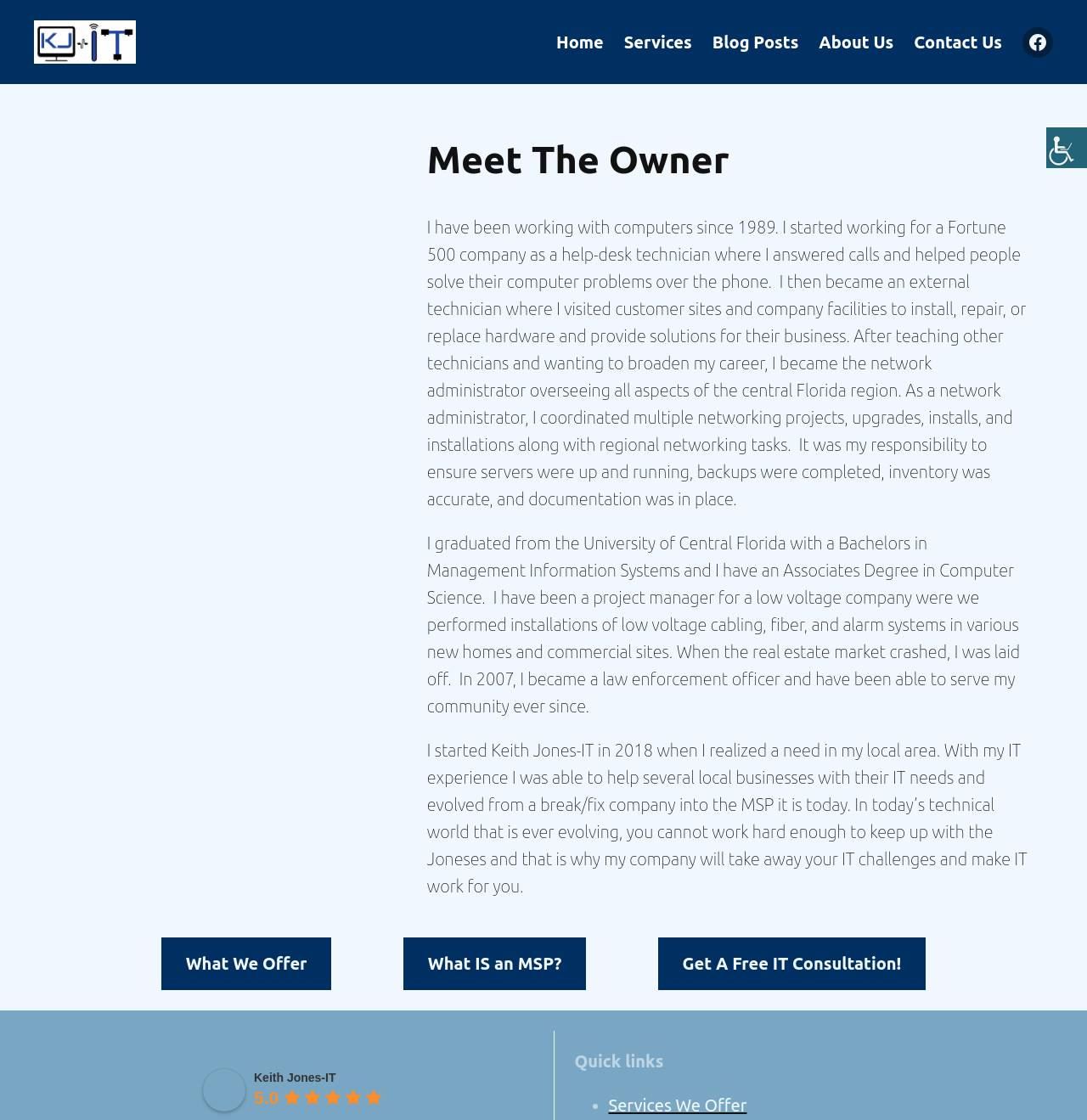What is the name of the owner of Keith Jones-IT?
Based on the image content, provide your answer in one word or a short phrase.

Keith Jones